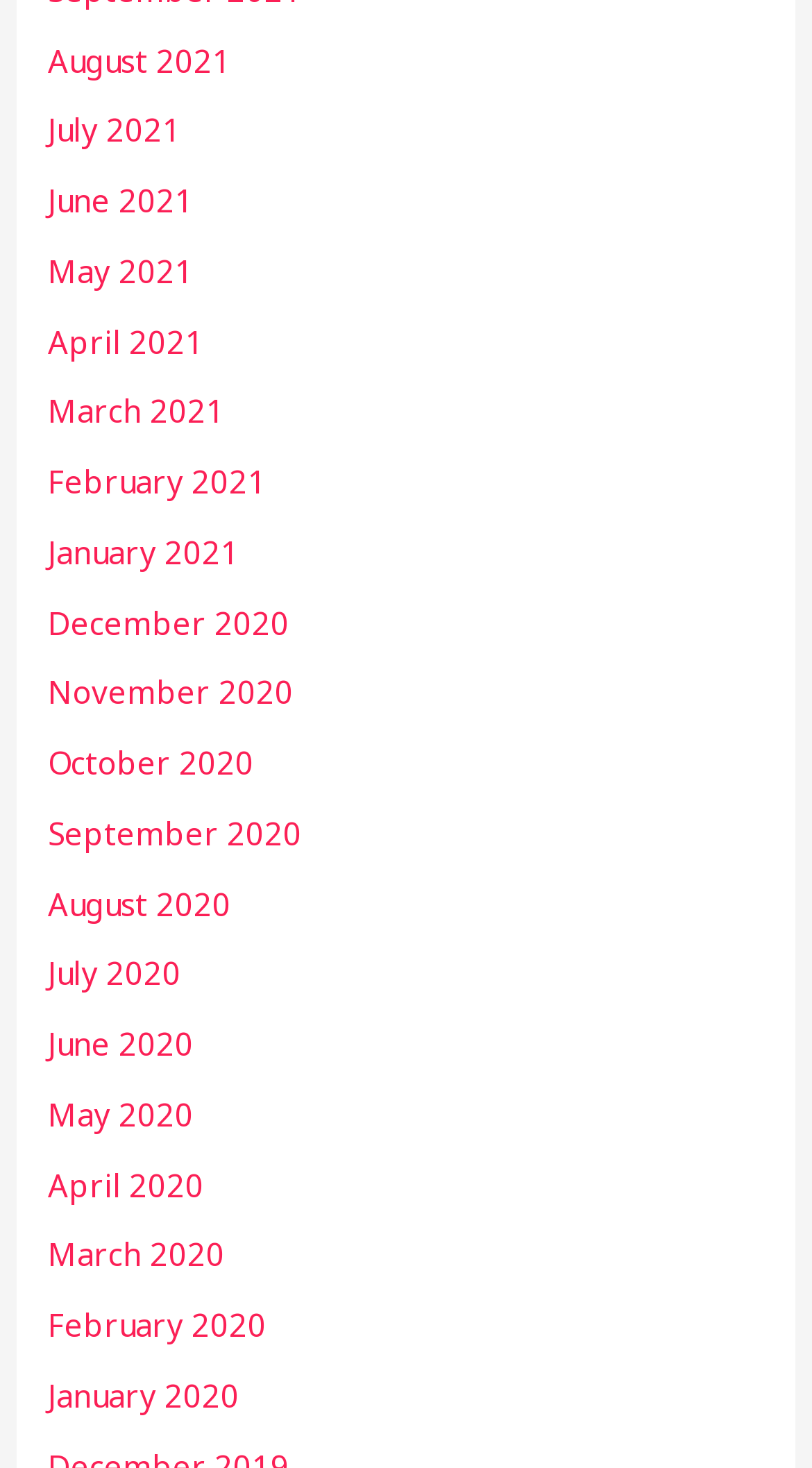Provide your answer in one word or a succinct phrase for the question: 
What is the earliest month listed?

January 2020